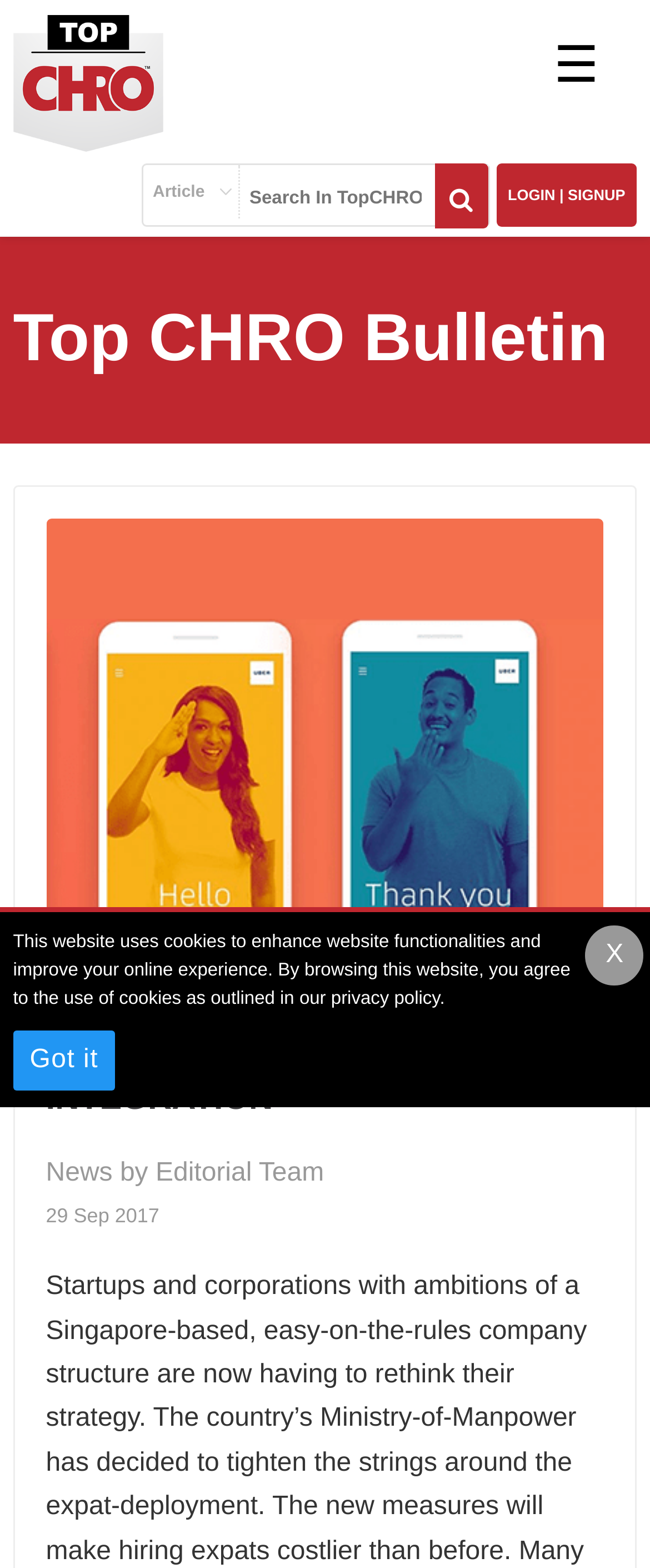What is required to subscribe for free unlimited access?
Carefully analyze the image and provide a thorough answer to the question.

In the section that says 'Get Free Unlimited TopCHRO Access', there is a textbox labeled 'Email Address *', indicating that an email address is required to subscribe for free unlimited access.